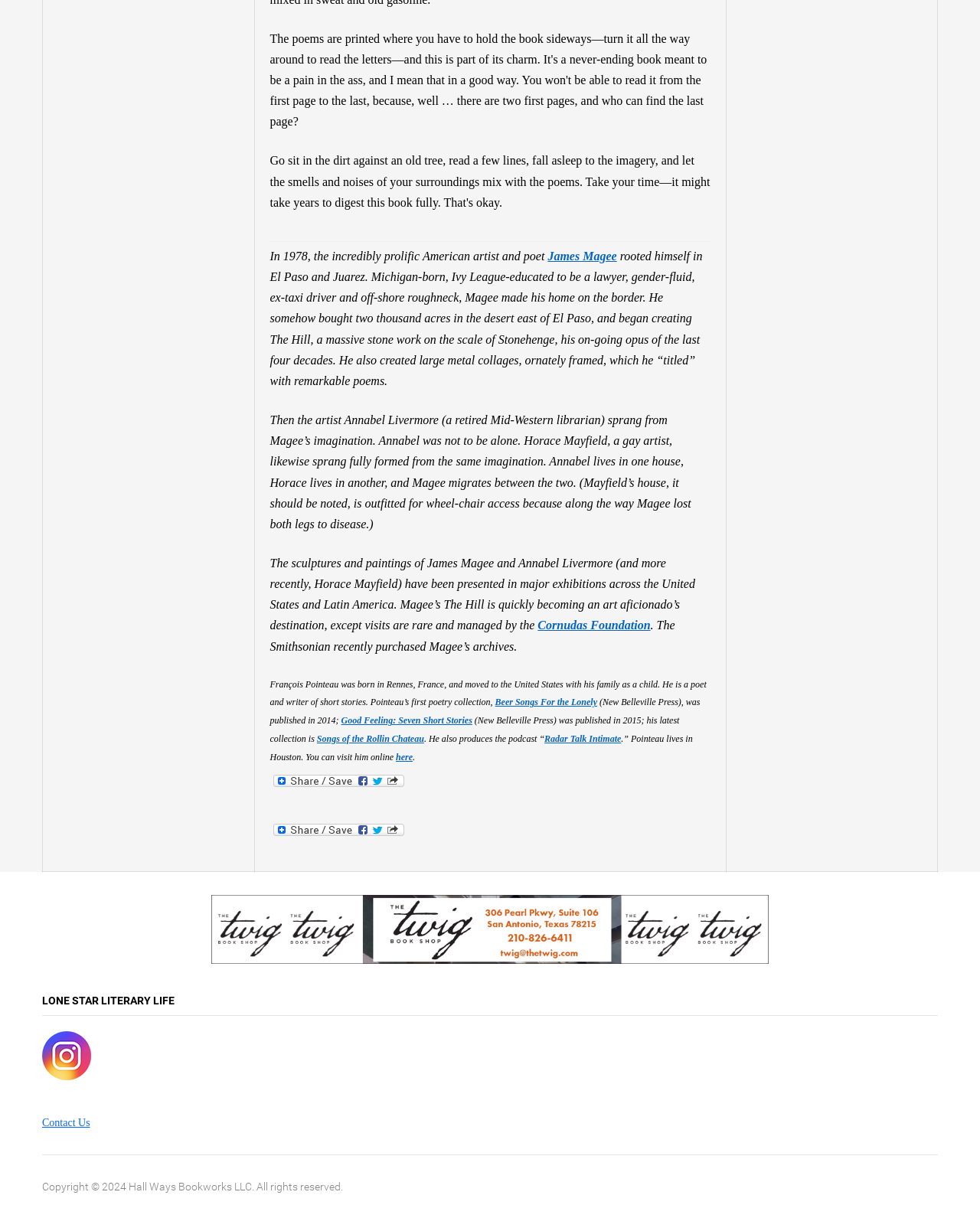Please determine the bounding box coordinates of the element's region to click for the following instruction: "Share the article".

[0.275, 0.63, 0.415, 0.65]